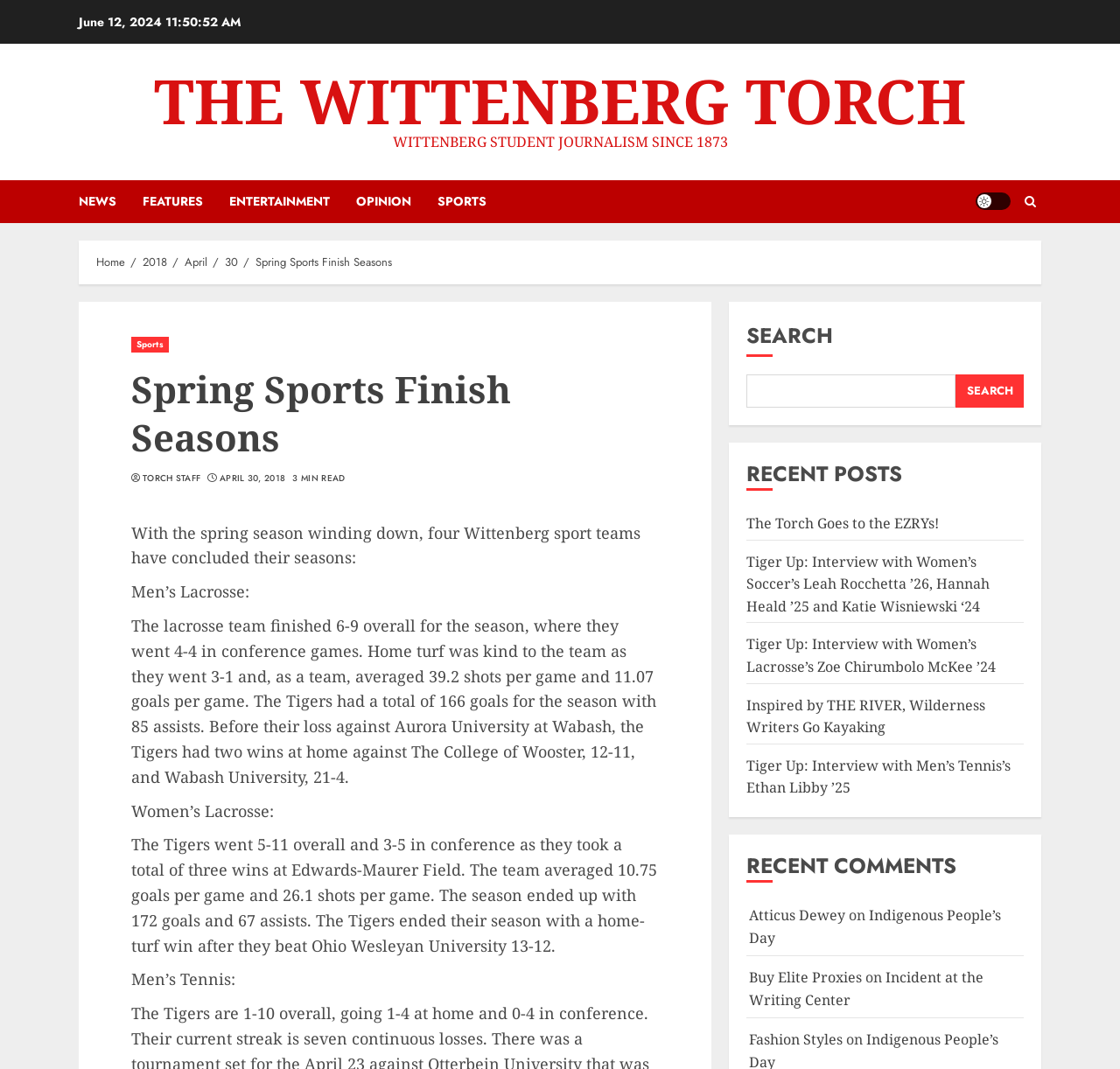Given the element description "Indigenous People’s Day", identify the bounding box of the corresponding UI element.

[0.669, 0.847, 0.894, 0.887]